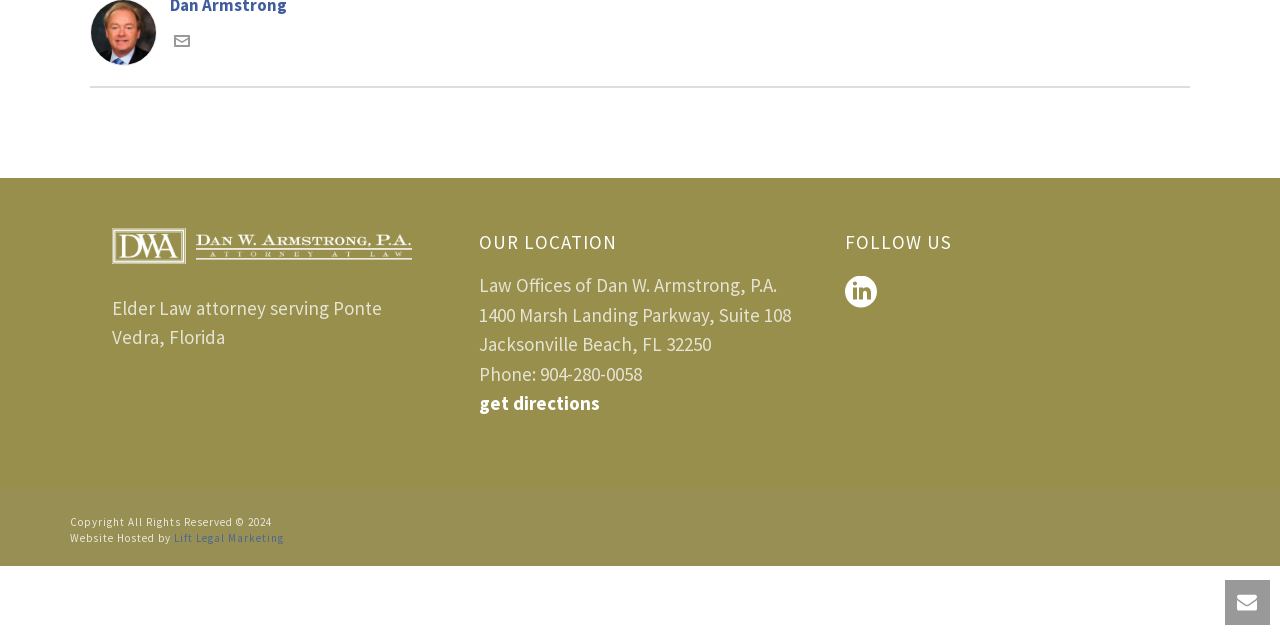Find the bounding box of the UI element described as: "Lift Legal Marketing". The bounding box coordinates should be given as four float values between 0 and 1, i.e., [left, top, right, bottom].

[0.136, 0.829, 0.222, 0.851]